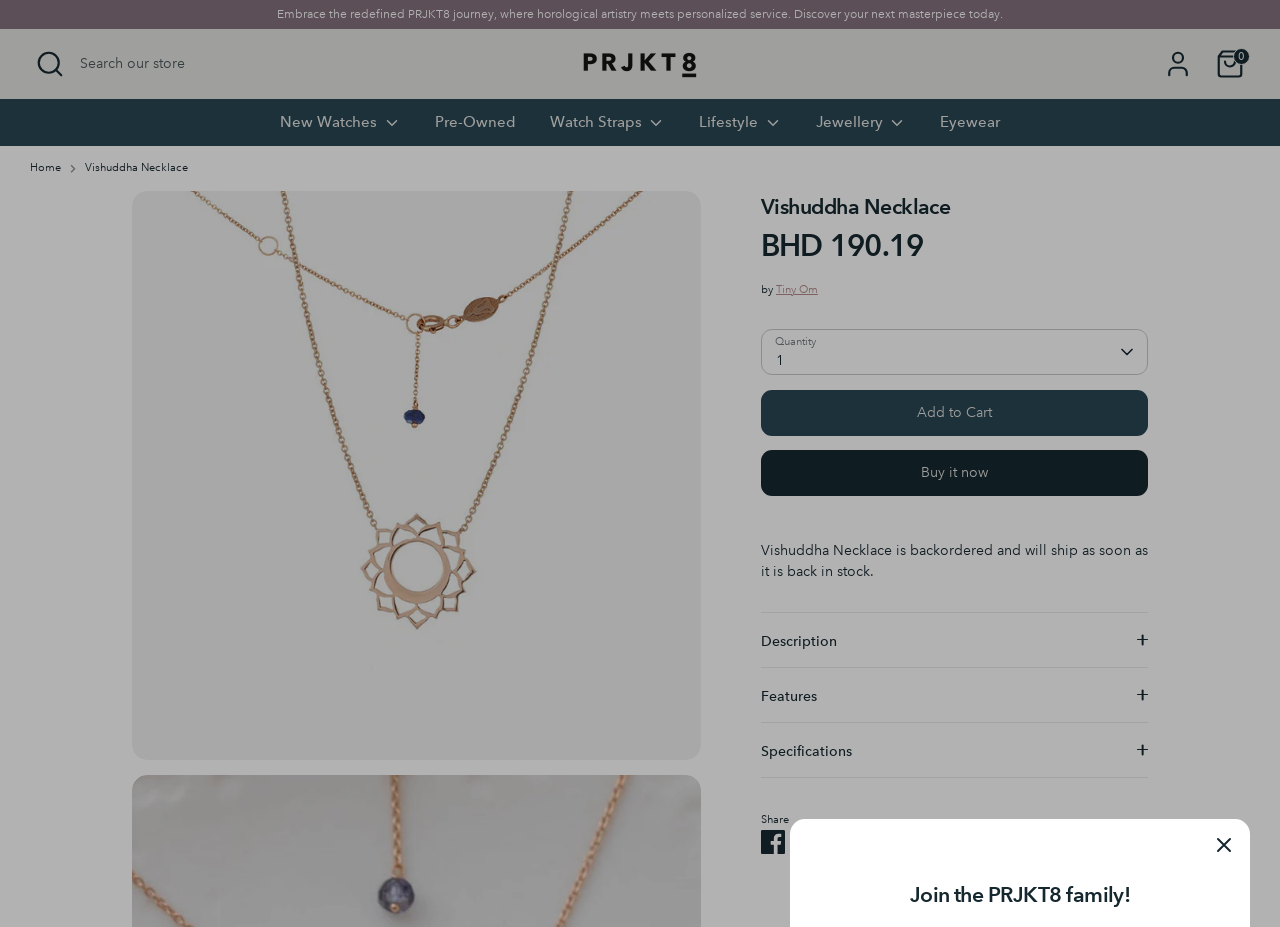Given the description parent_node: Email address name="contact[email]", predict the bounding box coordinates of the UI element. Ensure the coordinates are in the format (top-left x, top-left y, bottom-right x, bottom-right y) and all values are between 0 and 1.

[0.268, 0.92, 0.615, 0.975]